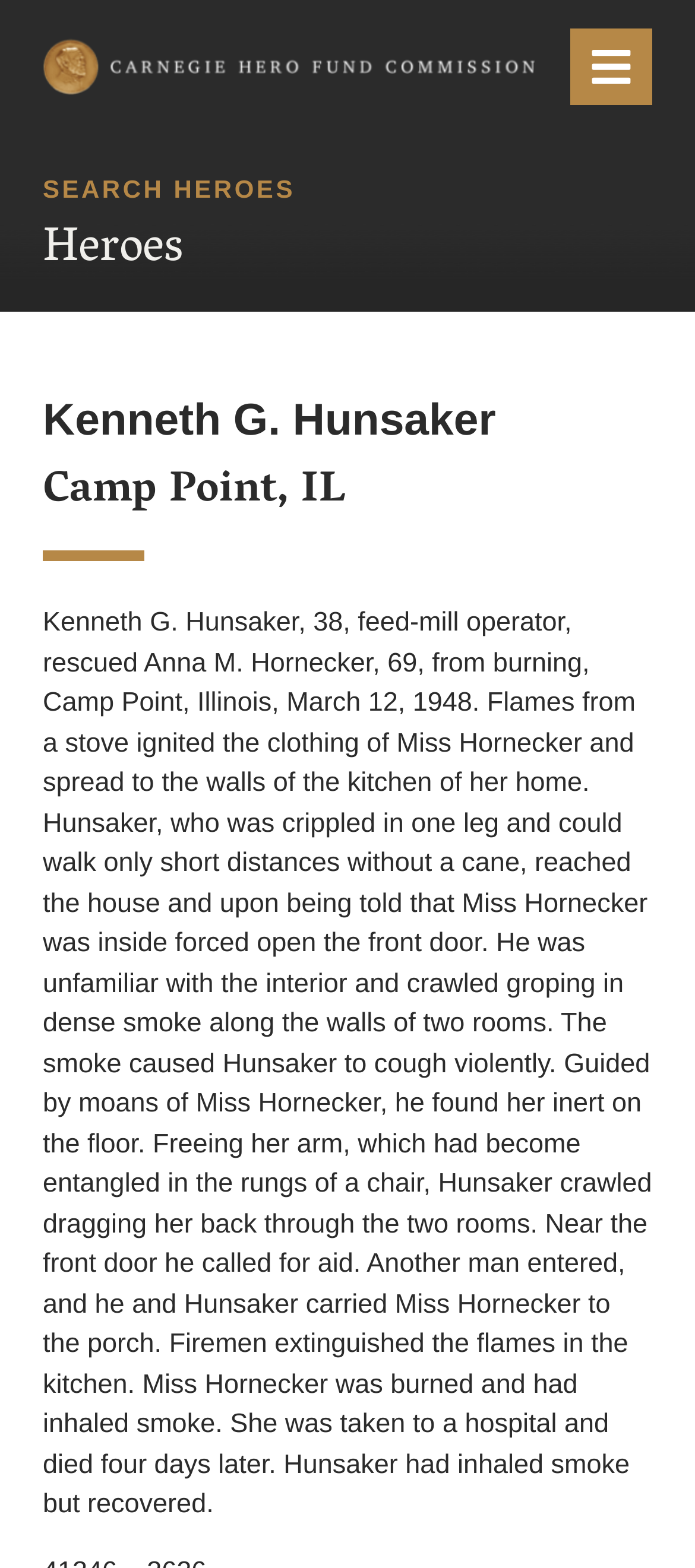Locate the bounding box of the UI element defined by this description: "Go back to the newsroom". The coordinates should be given as four float numbers between 0 and 1, formatted as [left, top, right, bottom].

None